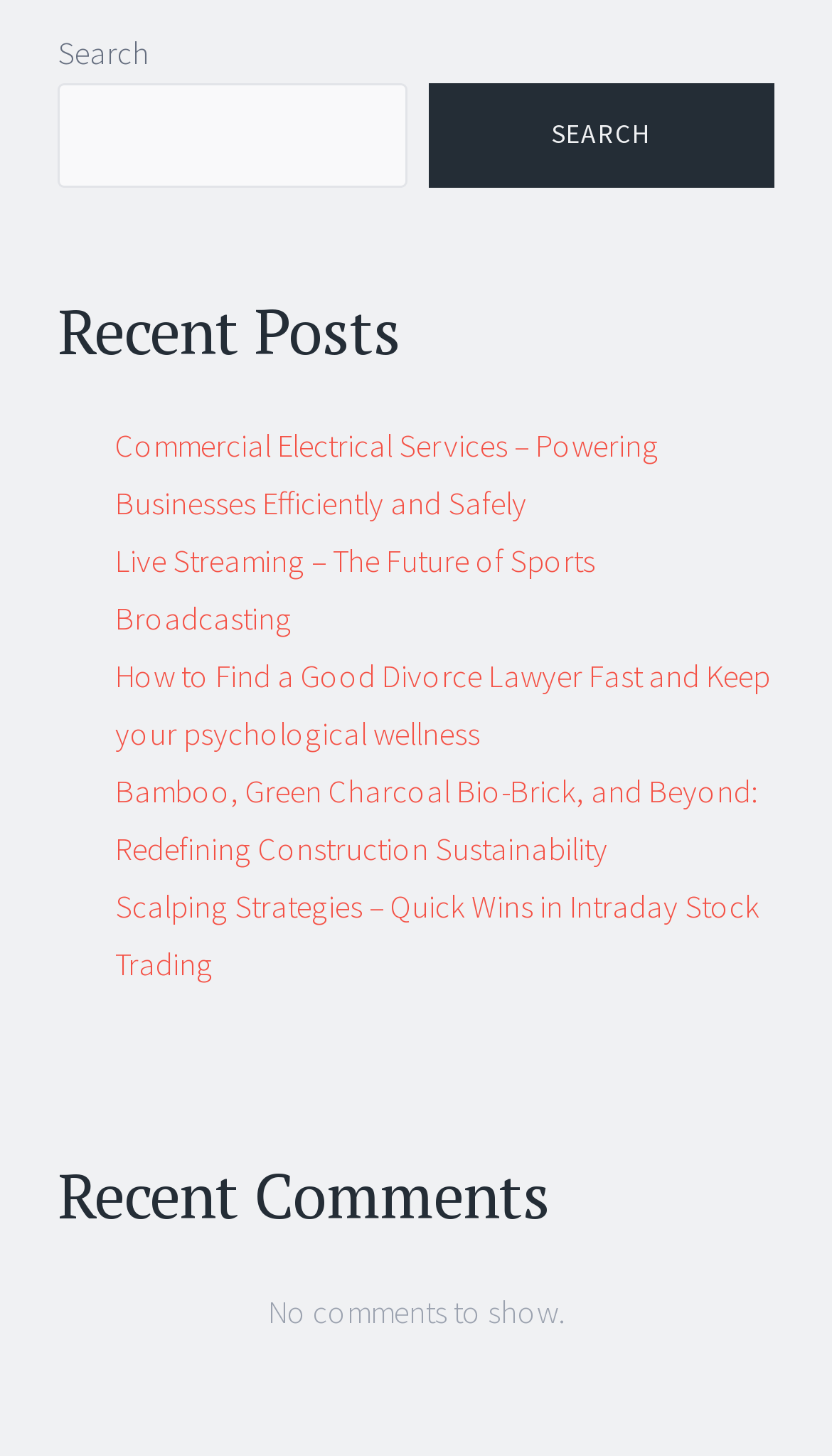What is the purpose of the search box? Please answer the question using a single word or phrase based on the image.

To search